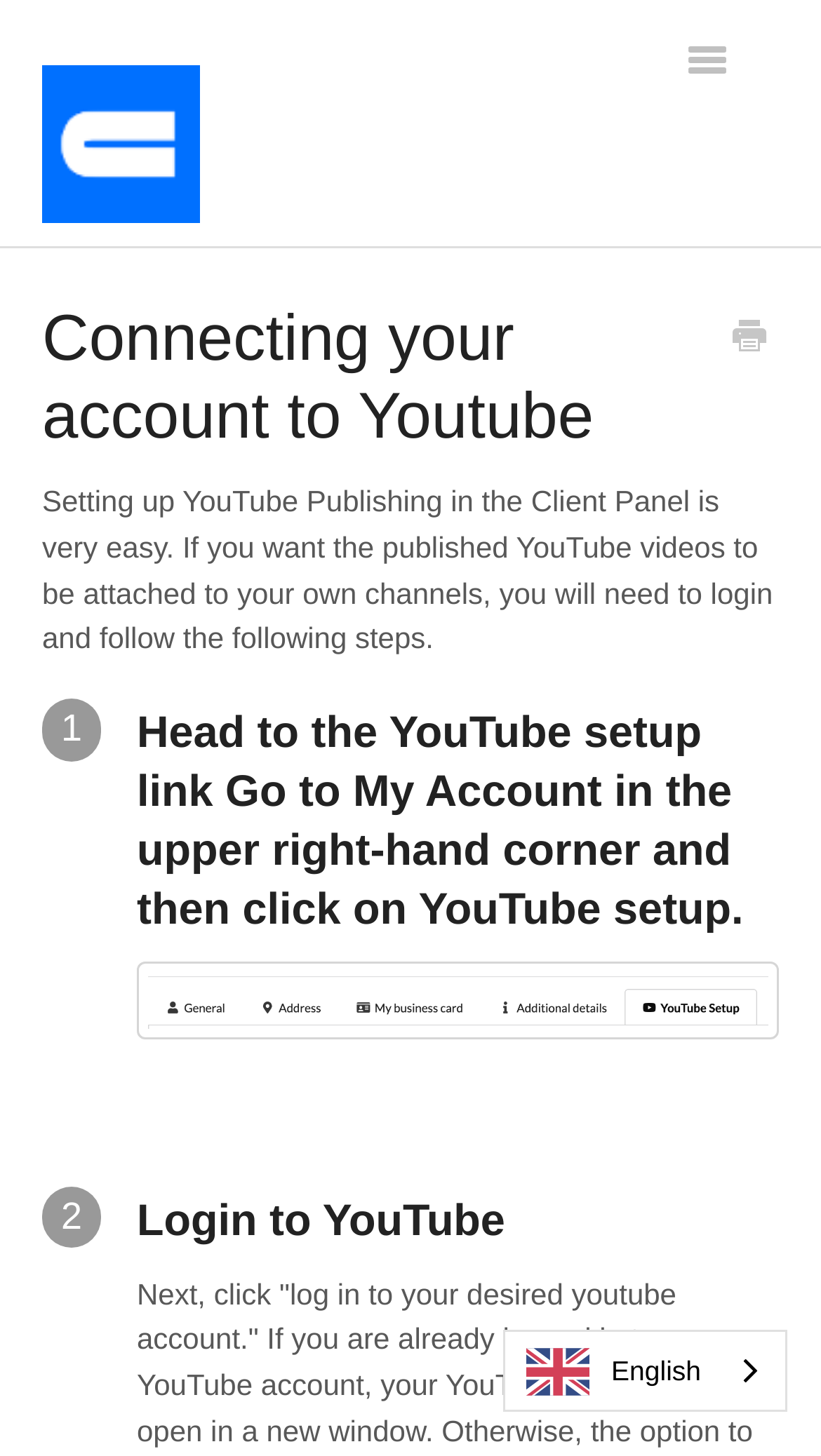Answer the following inquiry with a single word or phrase:
What is the purpose of the Client Panel?

Setting up YouTube Publishing